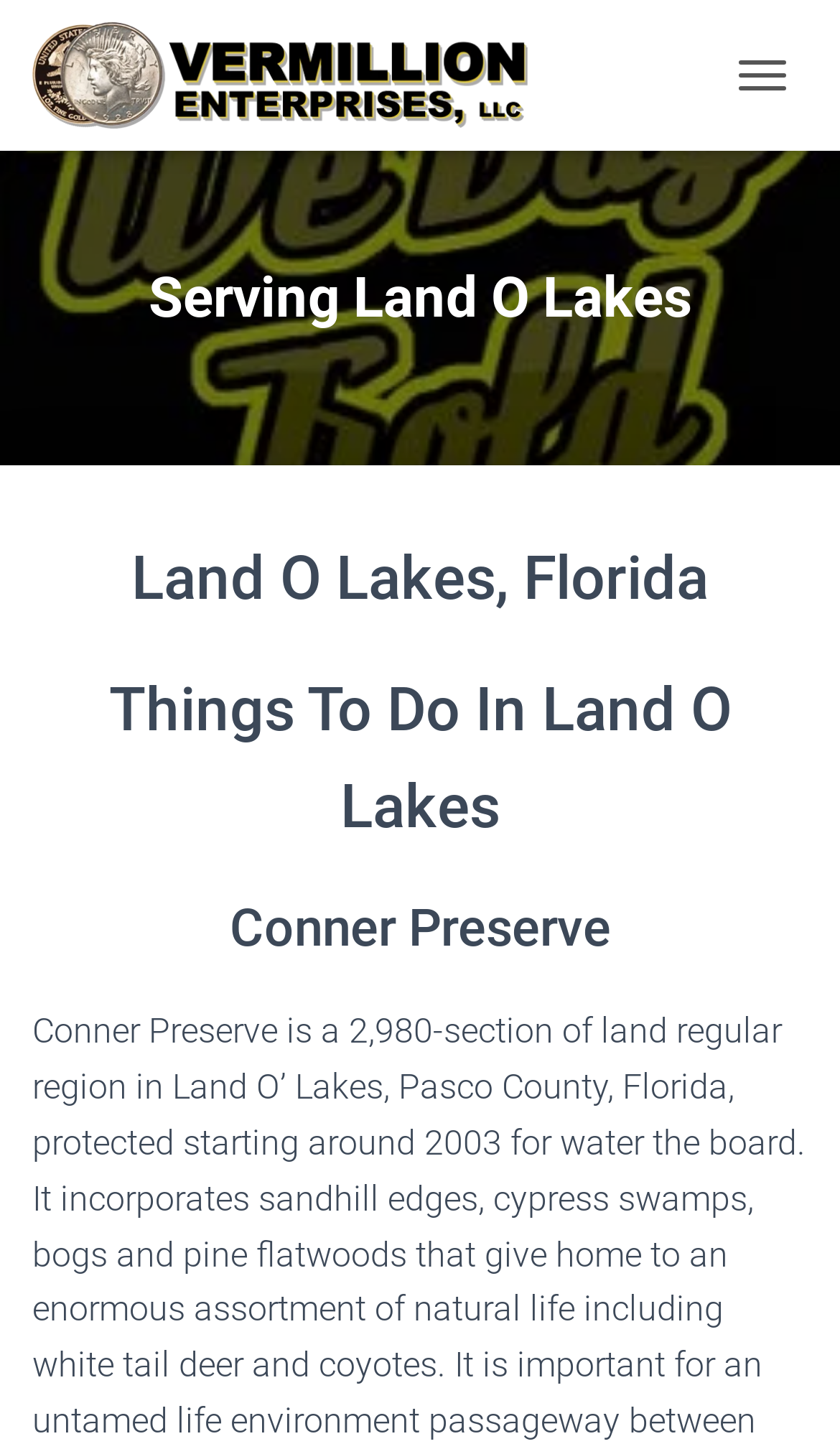What is the location of this business?
Deliver a detailed and extensive answer to the question.

The webpage explicitly mentions 'Land O Lakes, Florida' as the location of the business, which is also supported by the presence of a heading 'Land O Lakes, Florida'.